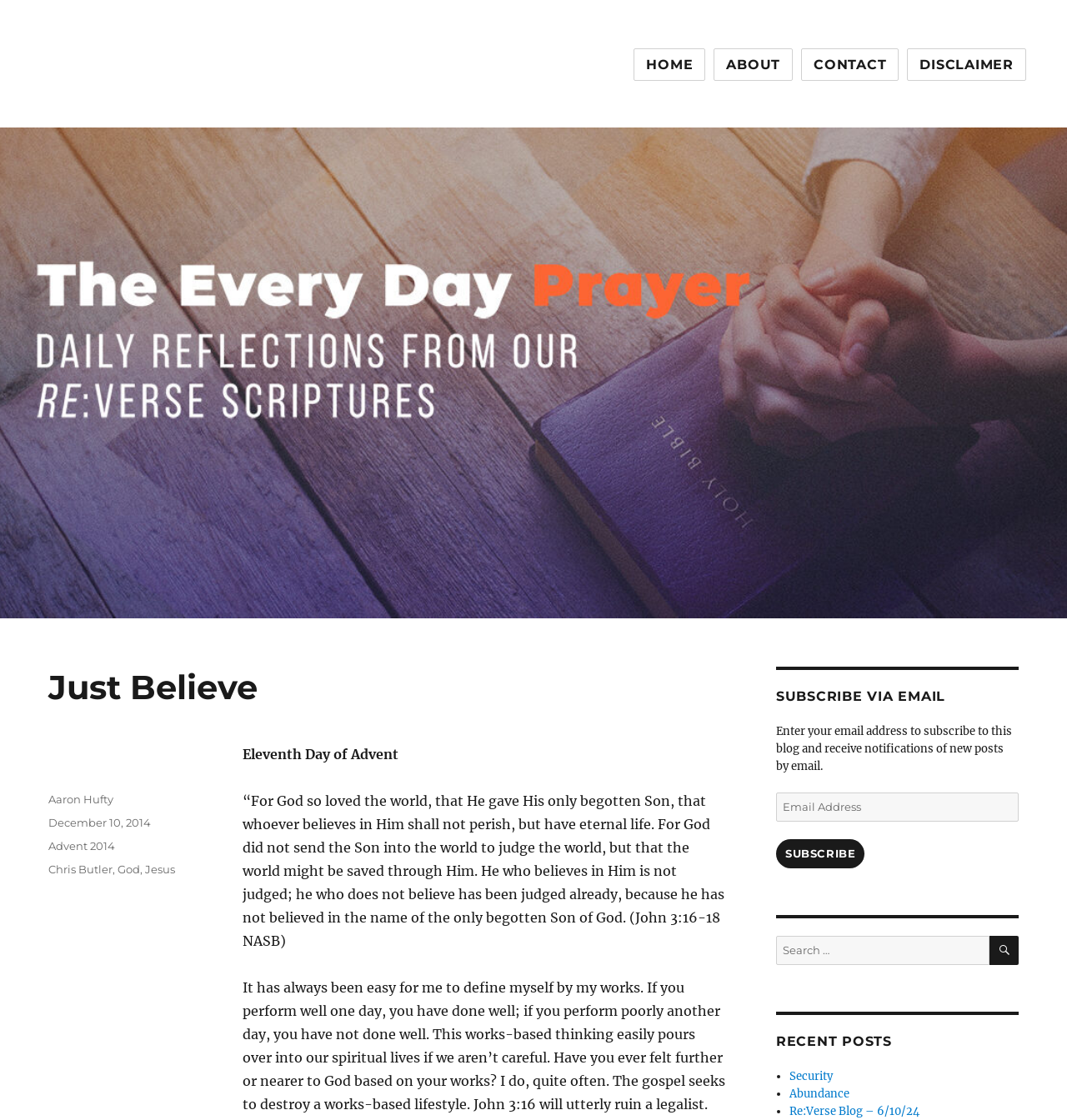Offer a detailed account of what is visible on the webpage.

The webpage is titled "Just Believe – The Everyday Prayer" and appears to be a blog or devotional website. At the top, there is a link to "The Everyday Prayer" and a brief description of the website, "Daily Reflections from our Re:Verse Scripture". 

To the right of this, there is a primary navigation menu with links to "HOME", "ABOUT", "CONTACT", and "DISCLAIMER". 

Below the navigation menu, there is a large section dedicated to a daily reflection or devotional. The title "Just Believe" is prominently displayed, followed by a passage from John 3:16-18. The author of the reflection, Aaron Hufty, is credited at the bottom of this section, along with the date it was posted, December 10, 2014. 

The reflection is categorized under "Advent 2014" and tagged with "Chris Butler", "God", and "Jesus". 

To the right of the reflection, there are several sections. One section allows users to subscribe to the blog via email, with a brief description and a form to enter an email address. Below this, there is a search bar where users can search for specific content on the website. 

Further down, there is a section titled "RECENT POSTS" that lists three recent posts, including "Security", "Abundance", and "Re:Verse Blog – 6/10/24".